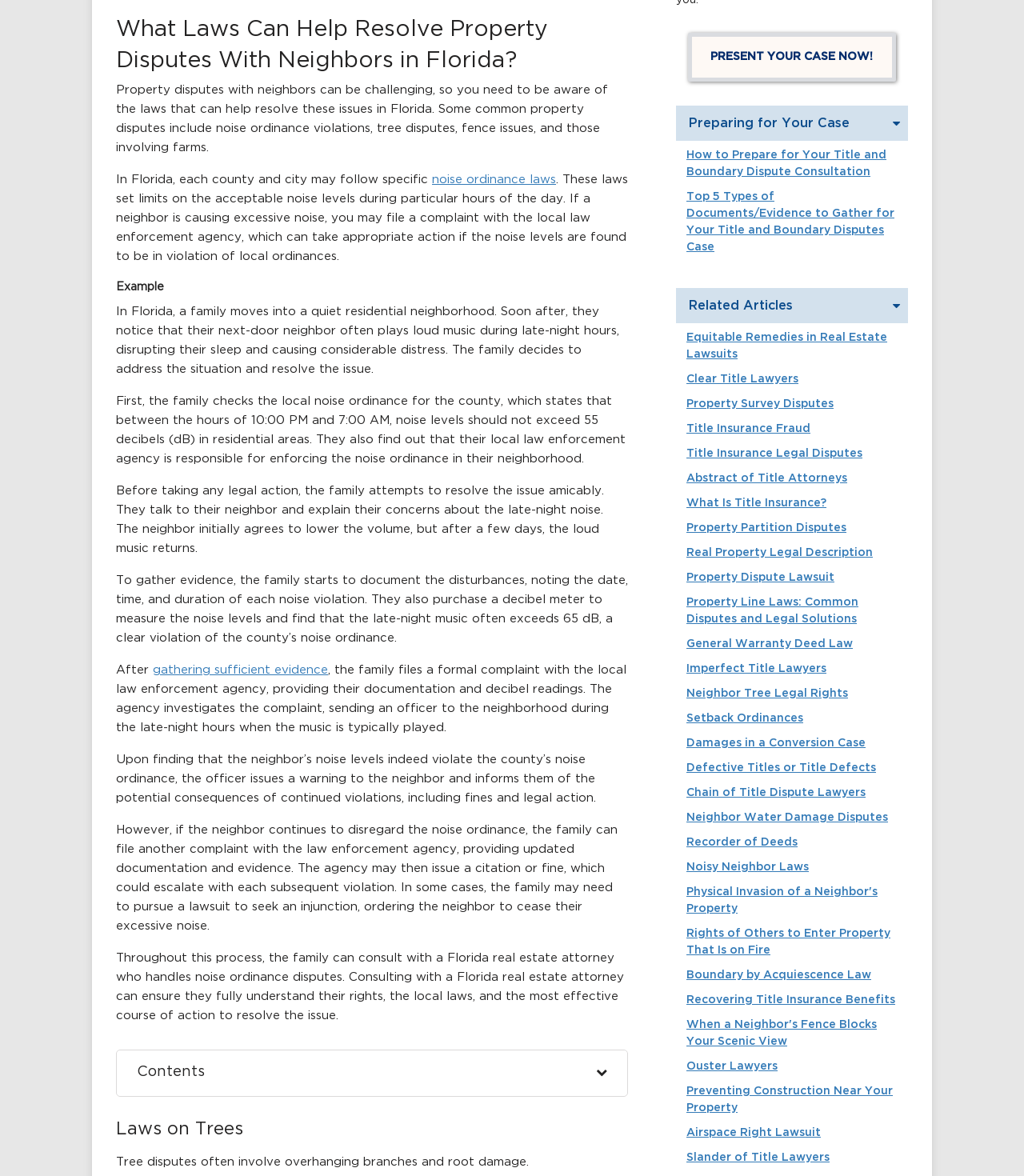Give the bounding box coordinates for this UI element: "What Is Title Insurance?". The coordinates should be four float numbers between 0 and 1, arranged as [left, top, right, bottom].

[0.67, 0.423, 0.807, 0.433]